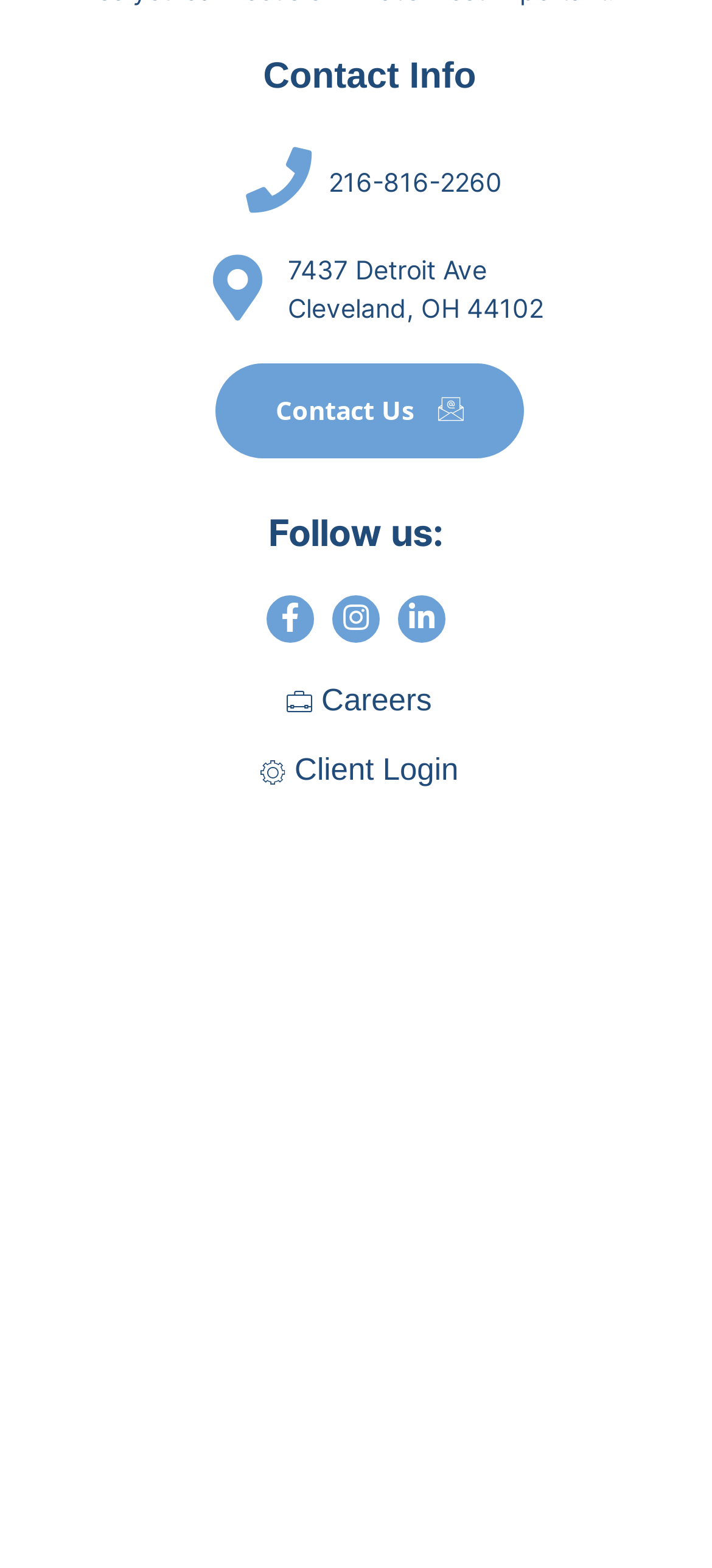Please answer the following question using a single word or phrase: What is the company's rating?

BBB Business Review